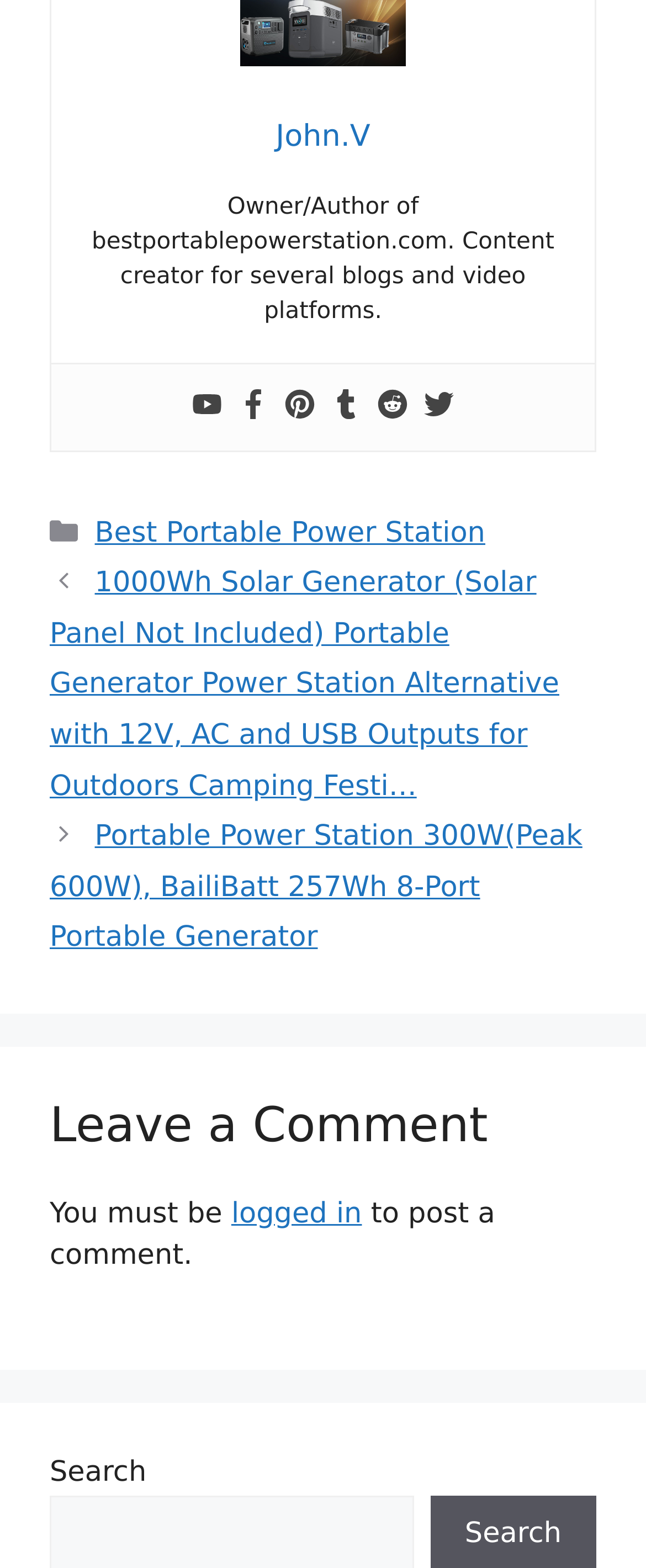Locate the bounding box coordinates of the element to click to perform the following action: 'visit John.V's profile'. The coordinates should be given as four float values between 0 and 1, in the form of [left, top, right, bottom].

[0.427, 0.076, 0.573, 0.098]